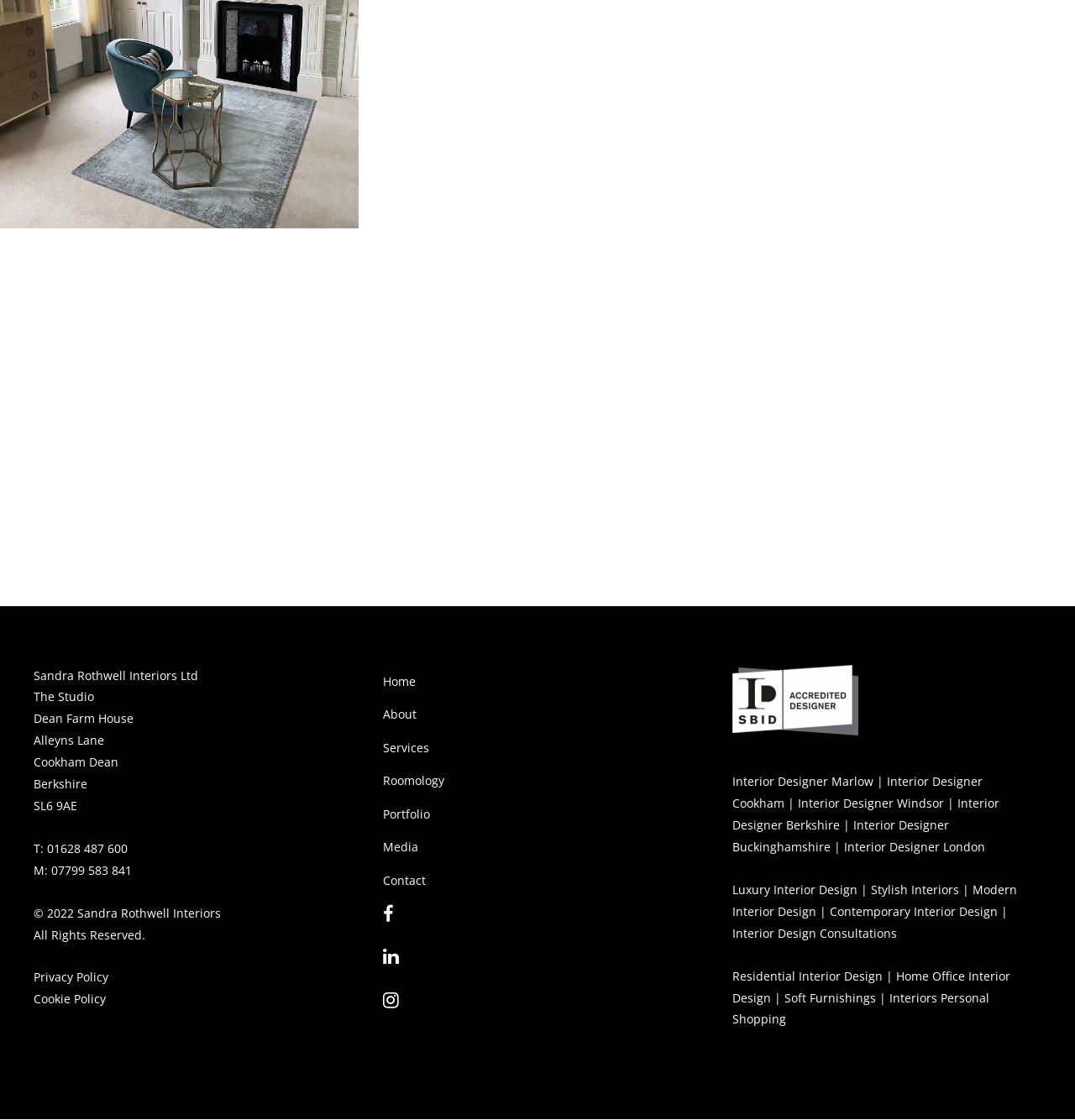Locate the bounding box coordinates of the element that should be clicked to execute the following instruction: "Book a consultation with Sandra".

[0.508, 0.282, 0.988, 0.314]